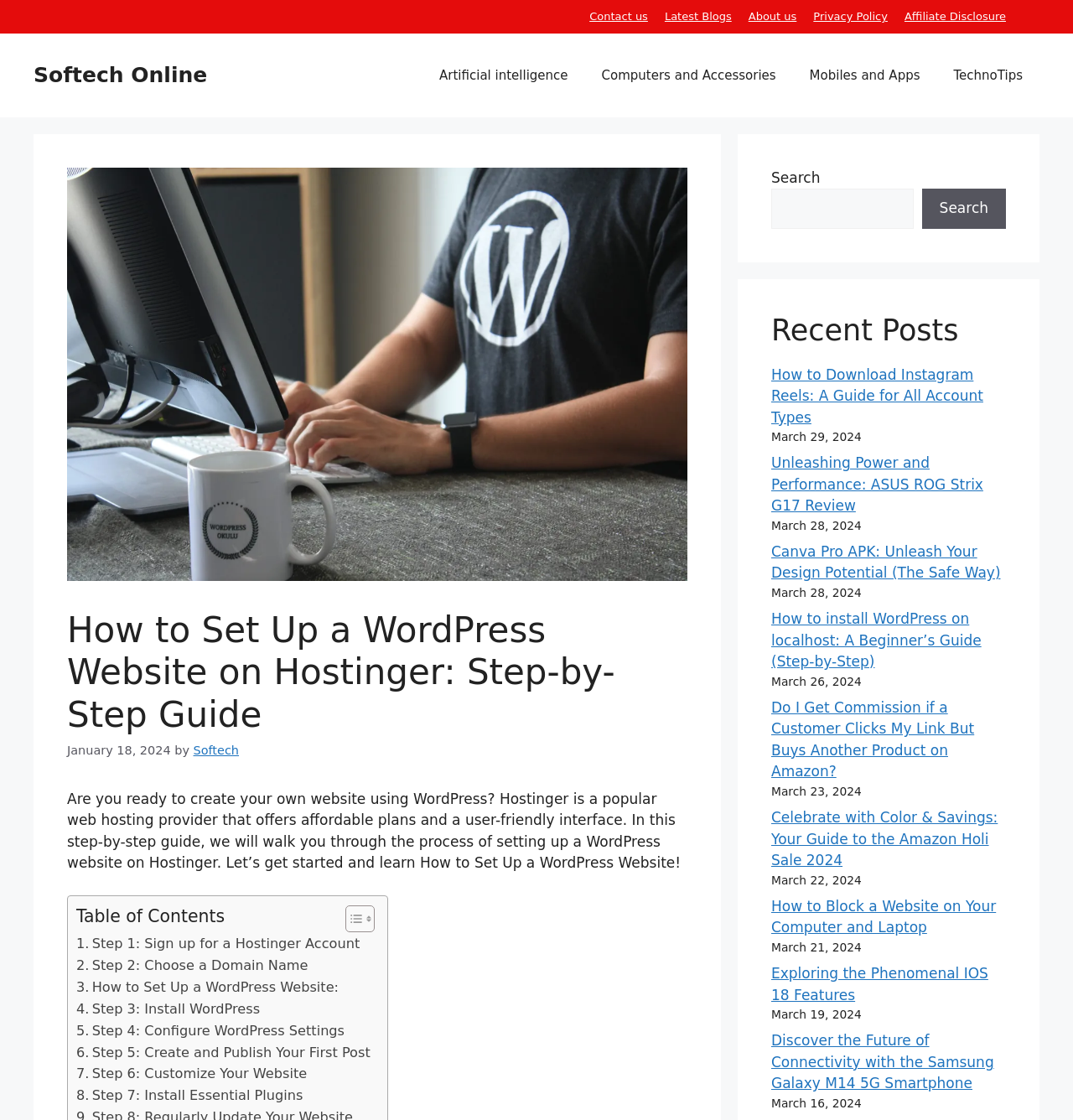How many steps are involved in setting up a WordPress website?
We need a detailed and meticulous answer to the question.

I determined the answer by counting the number of links in the table of contents, which lists the steps involved in setting up a WordPress website, and found that there are 7 steps.